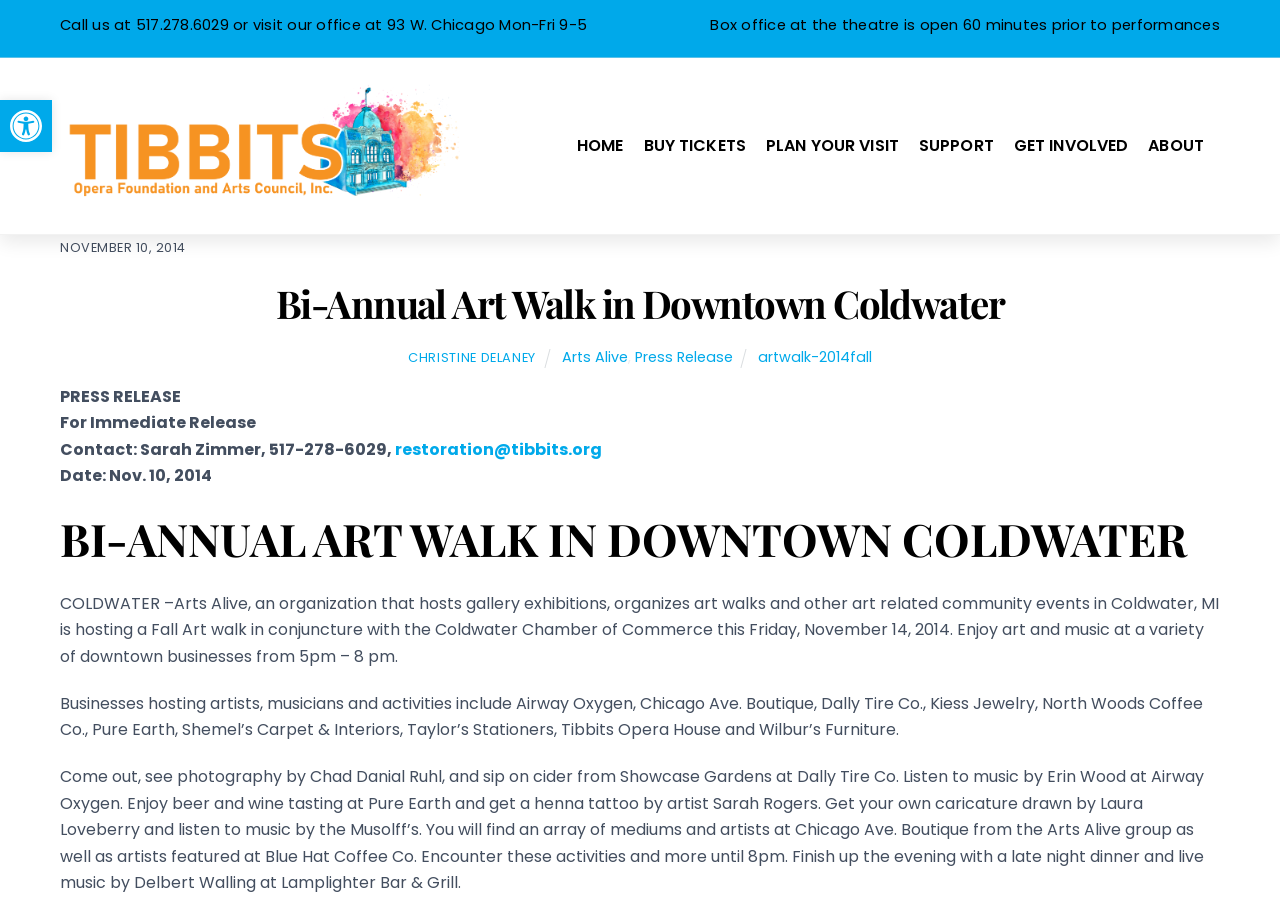Locate the bounding box coordinates of the element I should click to achieve the following instruction: "Read the press release".

[0.496, 0.381, 0.572, 0.403]